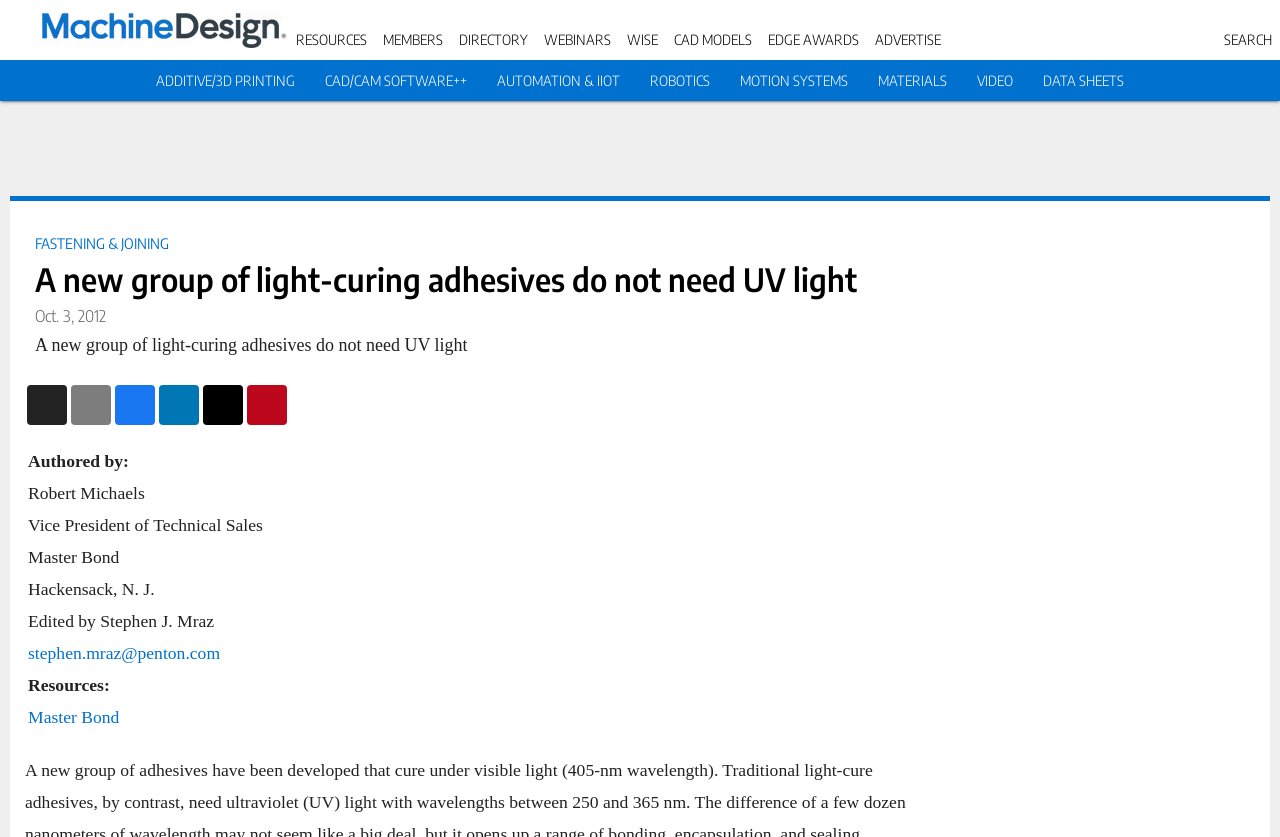Identify the bounding box coordinates for the UI element described as: "AUTOMATION & IIOT". The coordinates should be provided as four floats between 0 and 1: [left, top, right, bottom].

[0.388, 0.086, 0.484, 0.106]